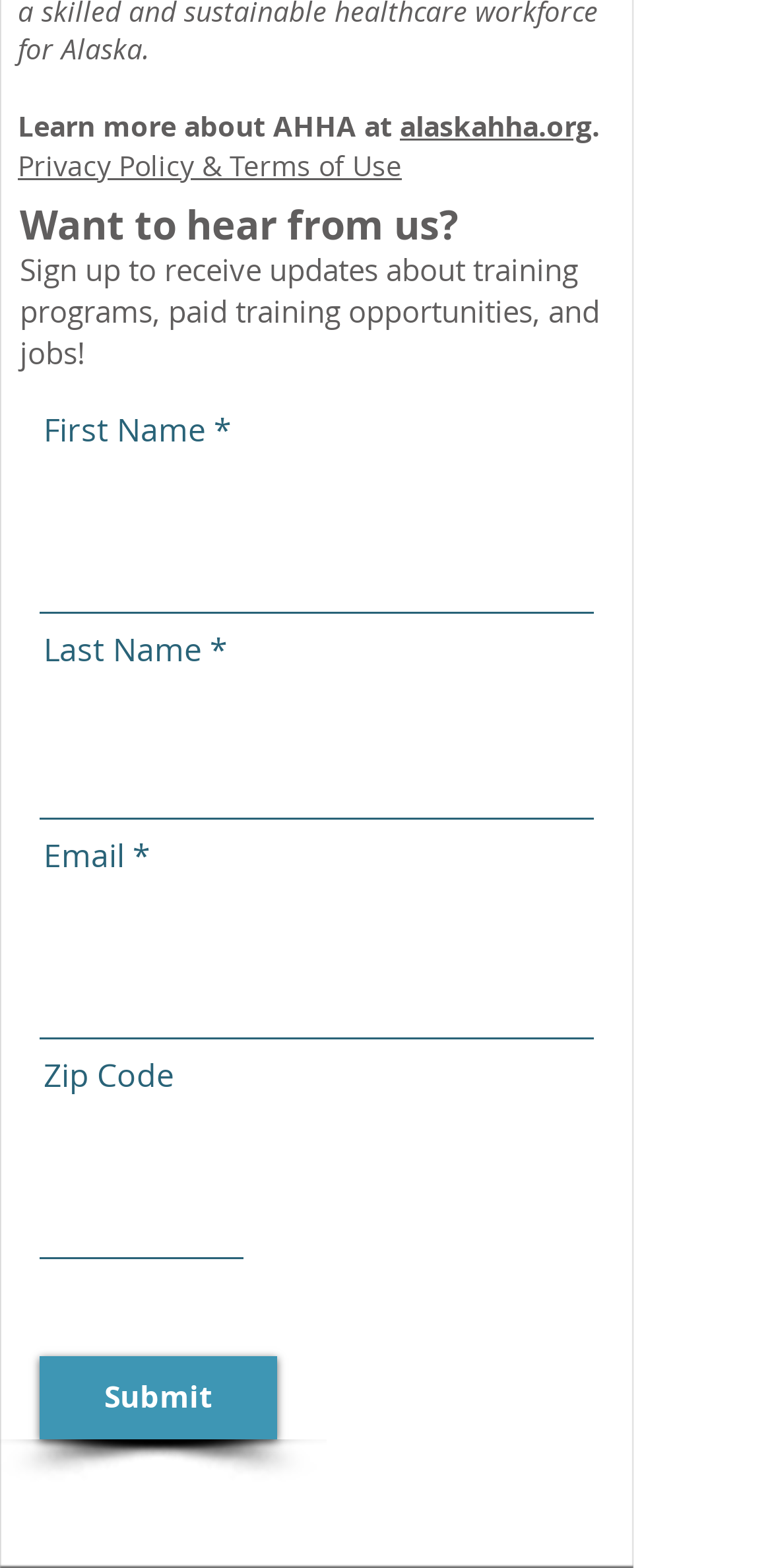Can you give a comprehensive explanation to the question given the content of the image?
What is the purpose of the form?

The form is used to collect user information such as first name, last name, email, and zip code, and the submit button is labeled as 'Submit', indicating that the purpose of the form is to receive updates about training programs, paid training opportunities, and jobs, as mentioned in the preceding text.